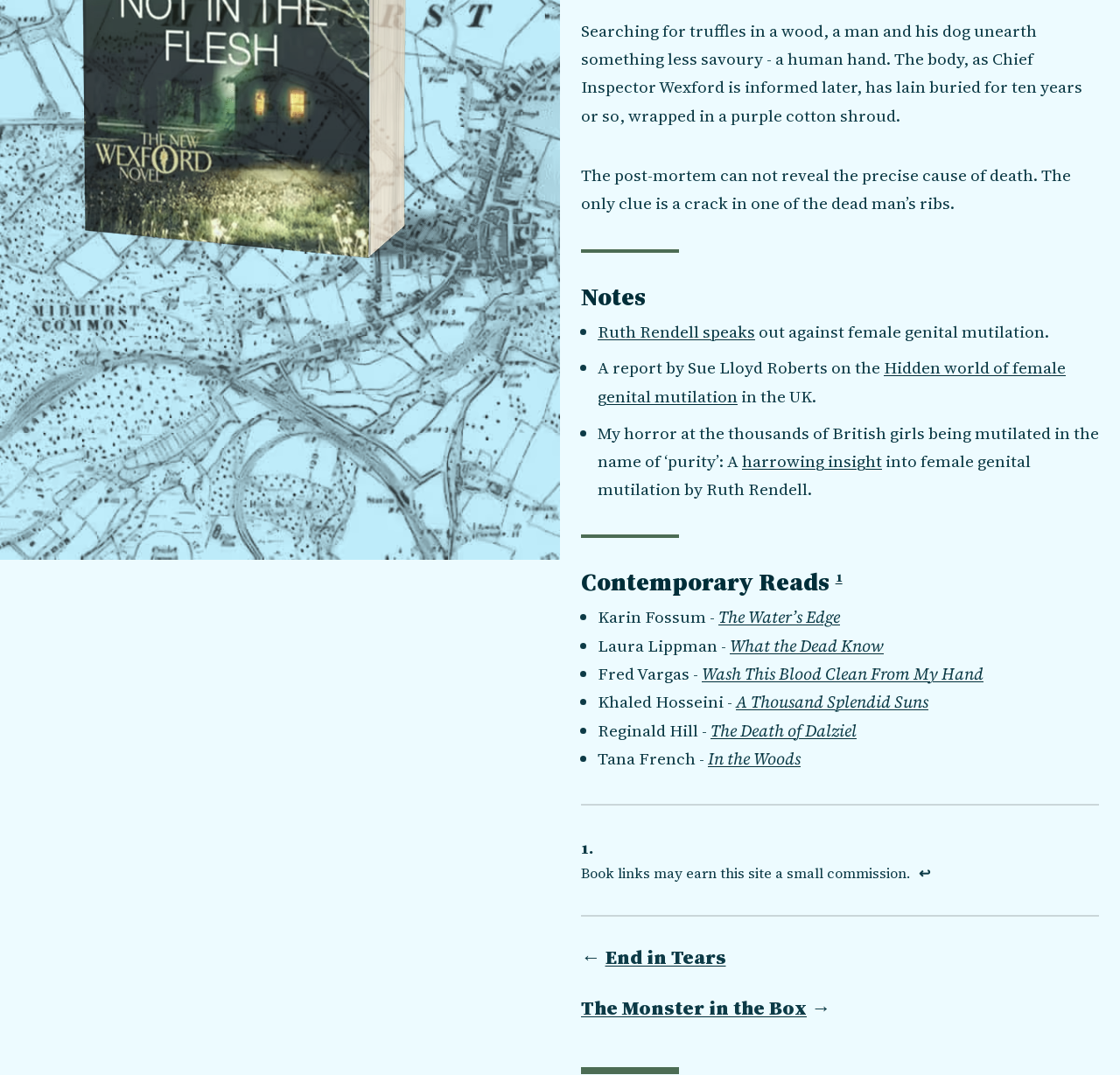Using the webpage screenshot and the element description The Water’s Edge, determine the bounding box coordinates. Specify the coordinates in the format (top-left x, top-left y, bottom-right x, bottom-right y) with values ranging from 0 to 1.

[0.641, 0.563, 0.75, 0.585]